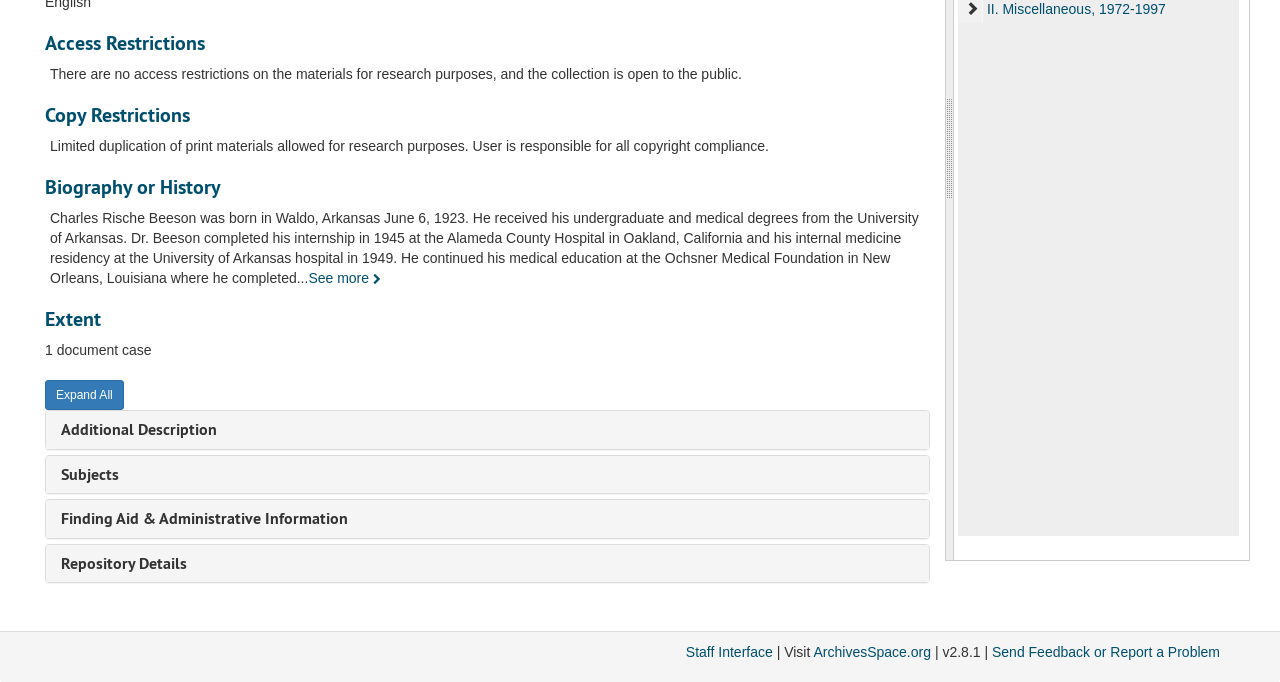Using the provided element description: "Expand All", determine the bounding box coordinates of the corresponding UI element in the screenshot.

[0.035, 0.557, 0.097, 0.601]